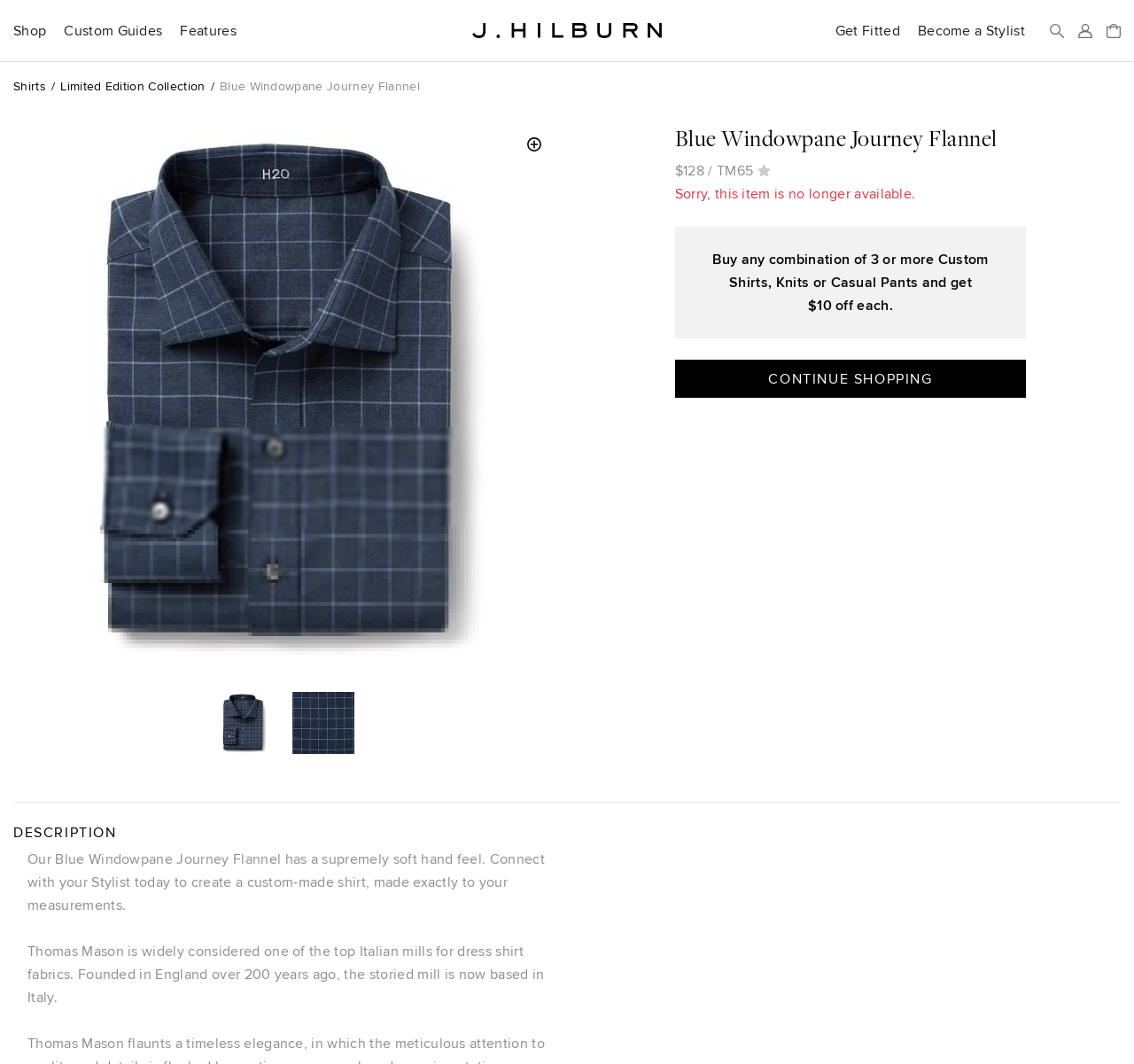Determine the bounding box of the UI element mentioned here: "Spring/Summer 2024 Lookbook". The coordinates must be in the format [left, top, right, bottom] with values ranging from 0 to 1.

[0.724, 0.077, 0.938, 0.332]